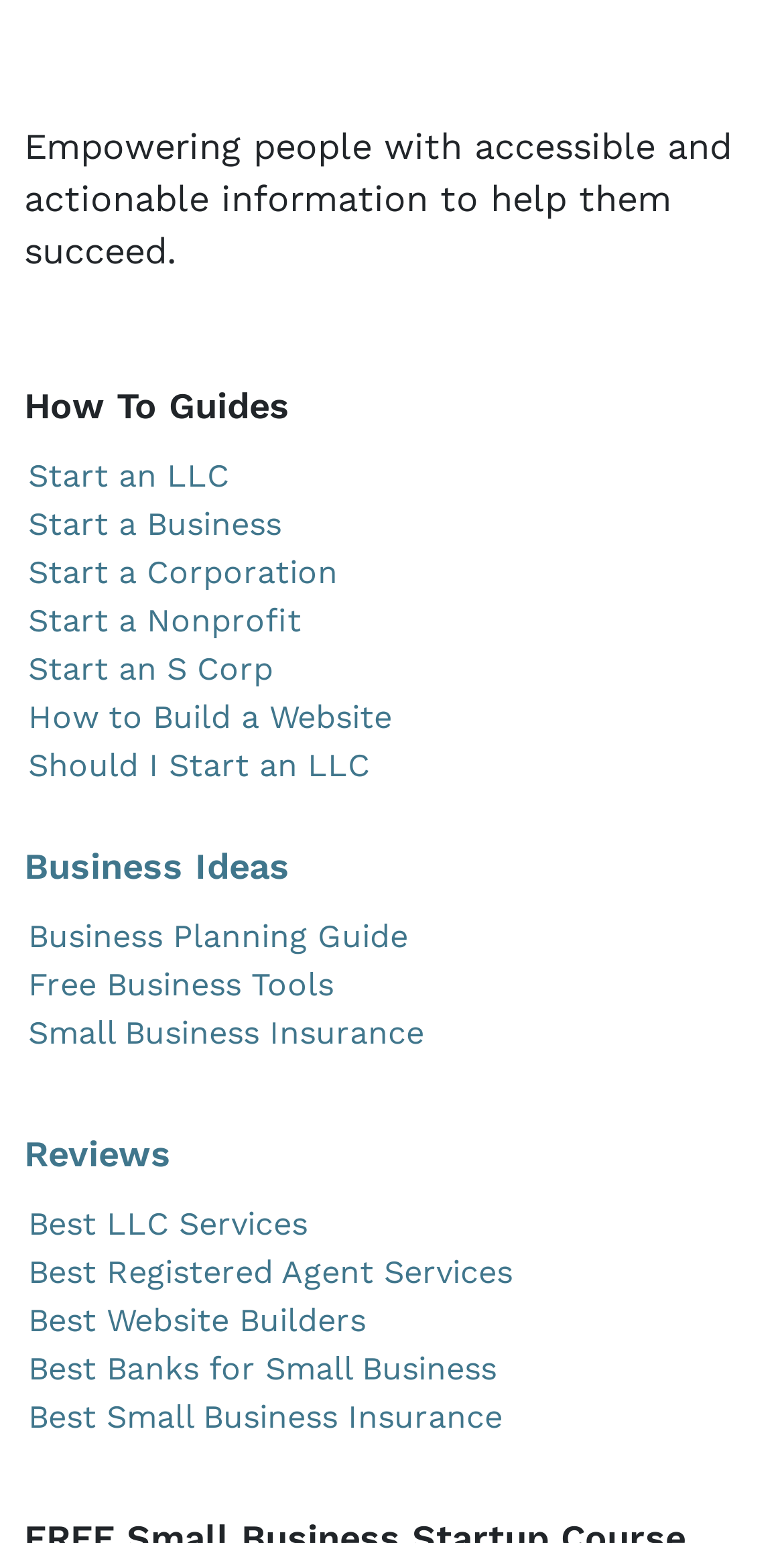Predict the bounding box of the UI element based on this description: "Business Ideas".

[0.031, 0.547, 0.369, 0.575]